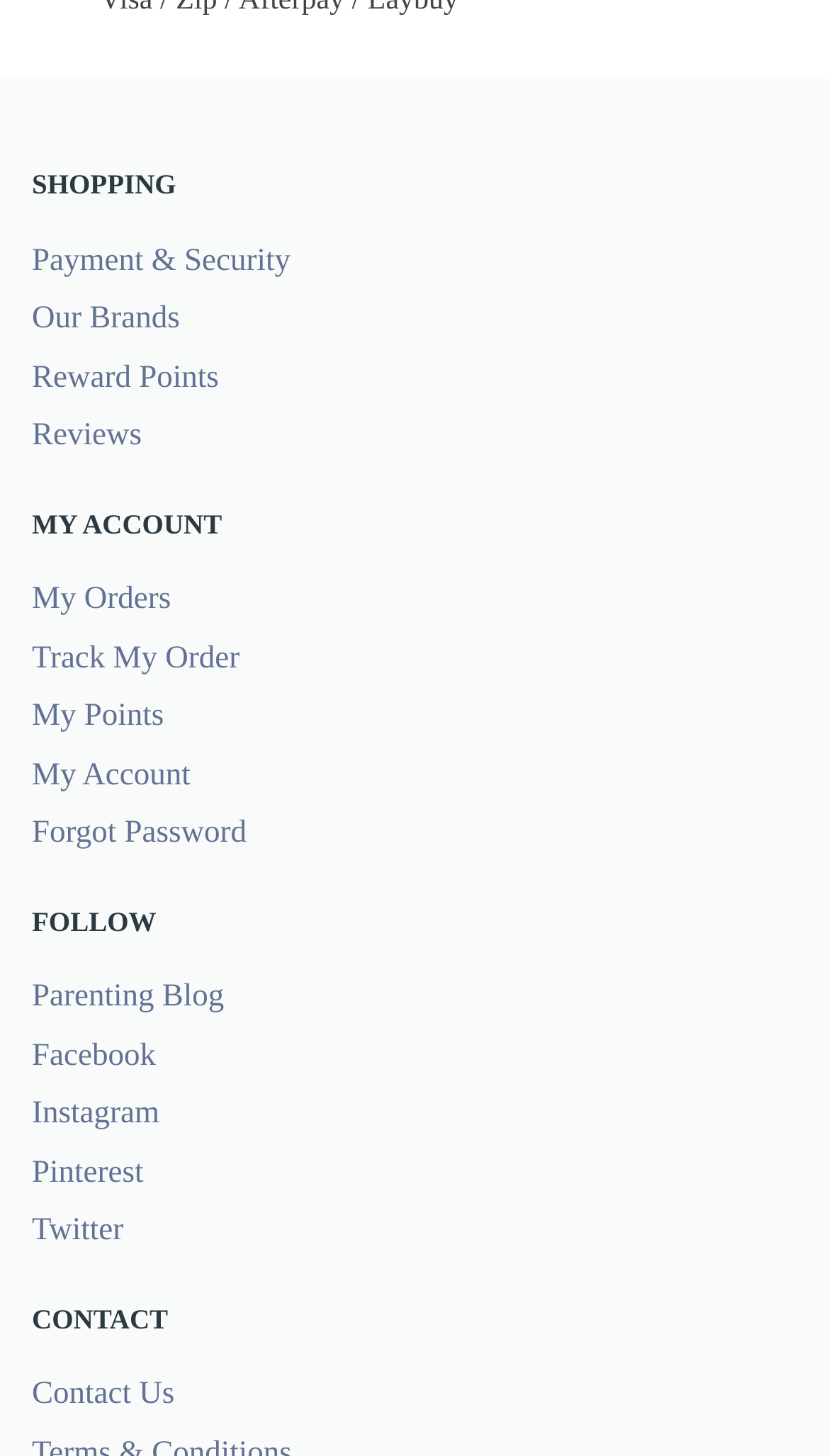Bounding box coordinates are specified in the format (top-left x, top-left y, bottom-right x, bottom-right y). All values are floating point numbers bounded between 0 and 1. Please provide the bounding box coordinate of the region this sentence describes: Track My Order

[0.038, 0.44, 0.289, 0.464]